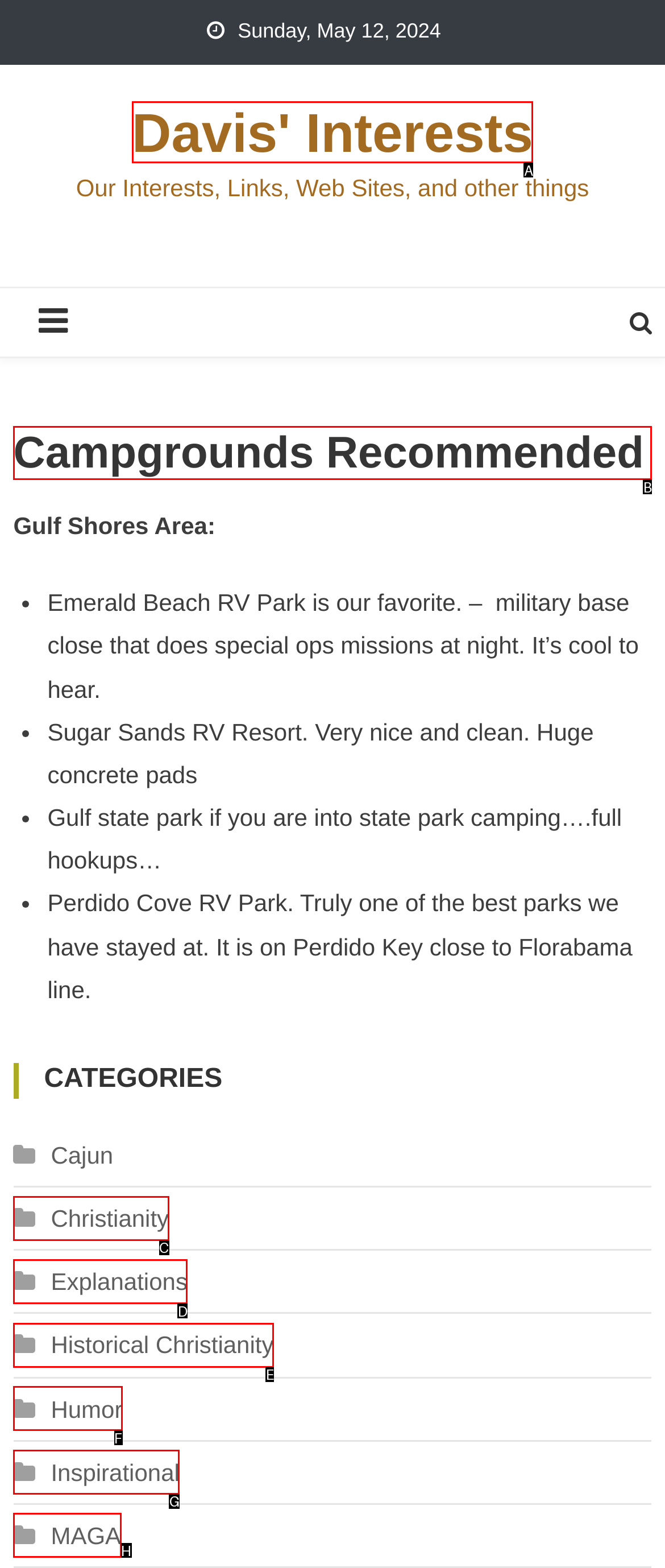Point out the option that needs to be clicked to fulfill the following instruction: Visit the Campgrounds Recommended page
Answer with the letter of the appropriate choice from the listed options.

B